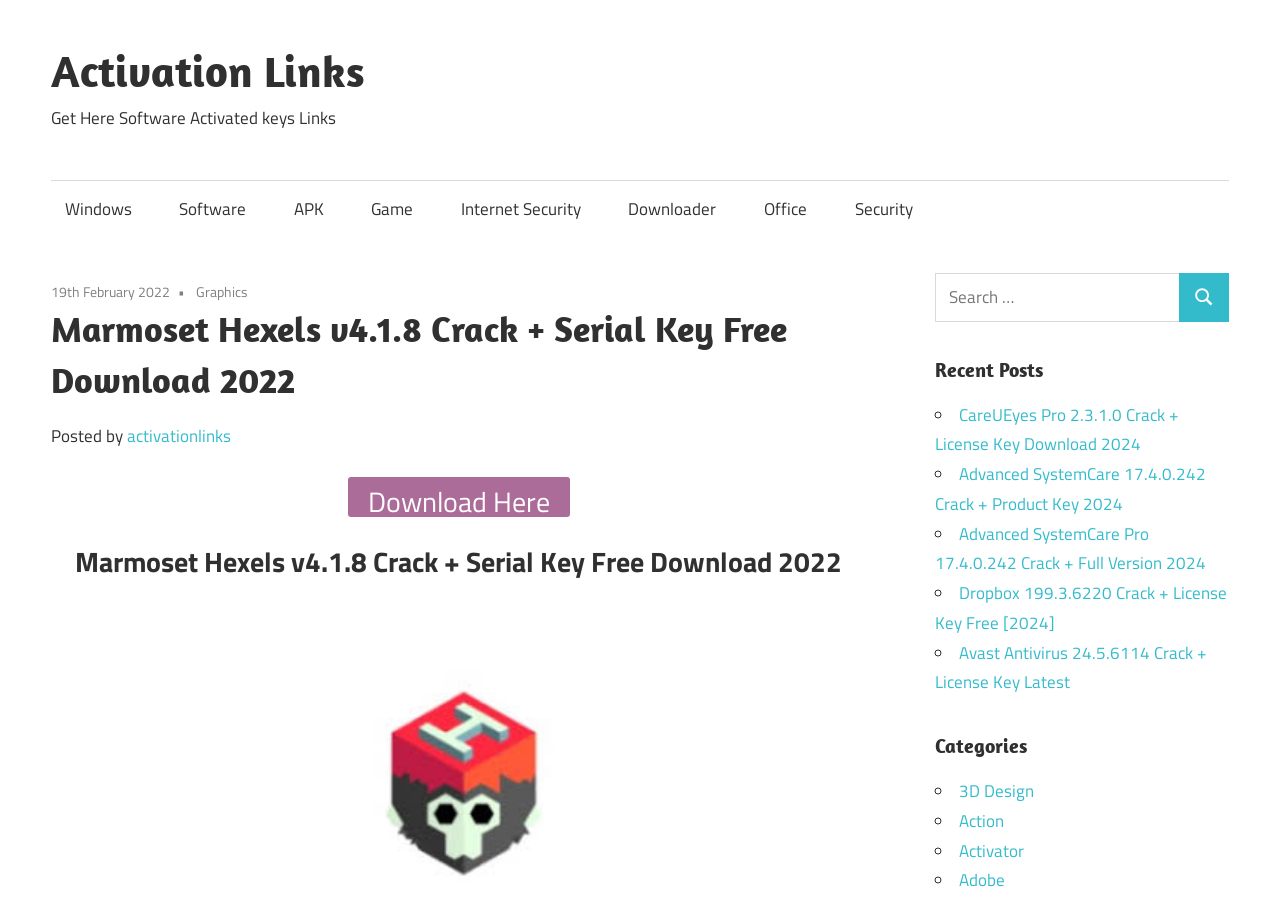Provide your answer in one word or a succinct phrase for the question: 
What is the name of the software being discussed?

Marmoset Hexels